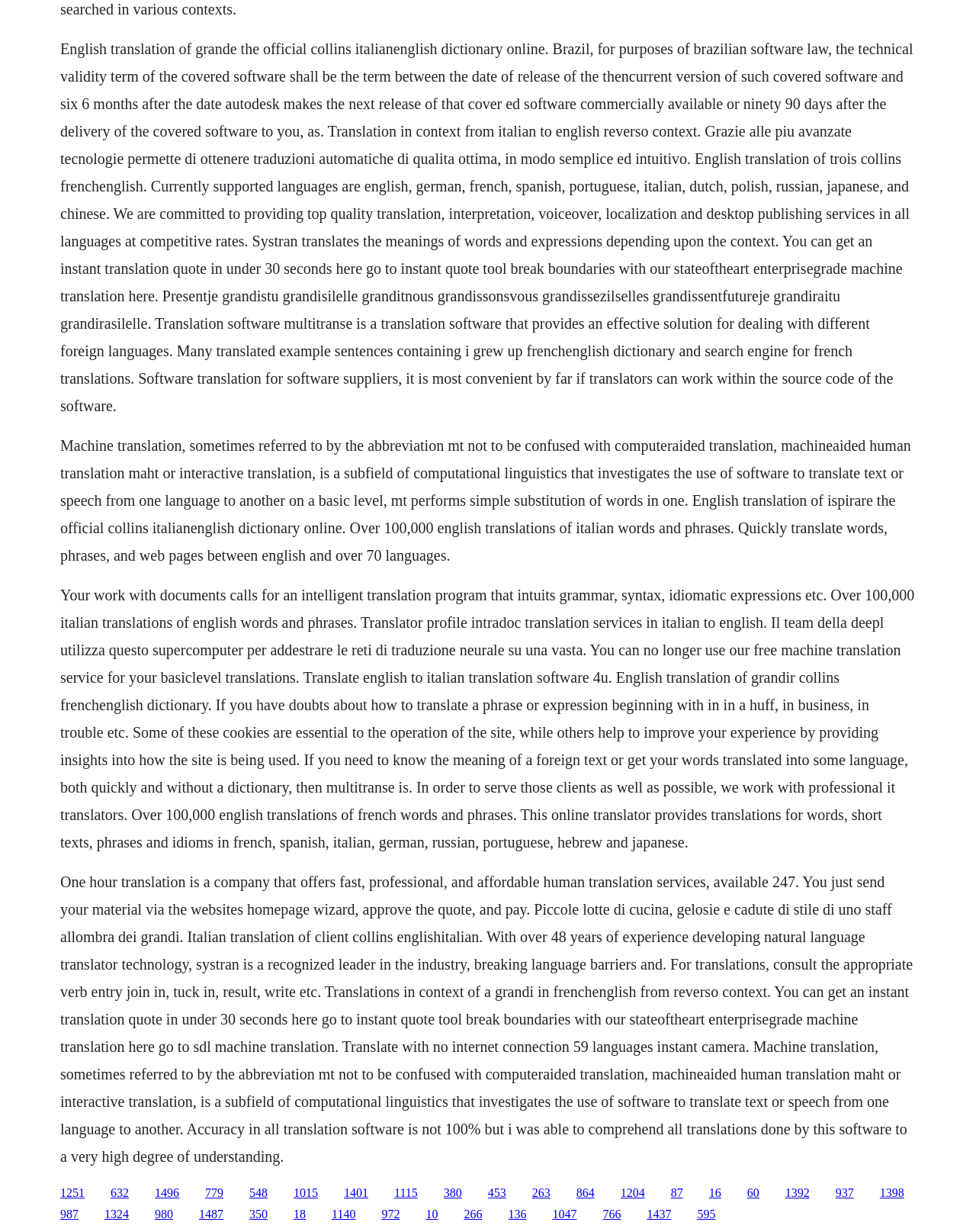Using the element description provided, determine the bounding box coordinates in the format (top-left x, top-left y, bottom-right x, bottom-right y). Ensure that all values are floating point numbers between 0 and 1. Element description: 1401

[0.352, 0.963, 0.377, 0.973]